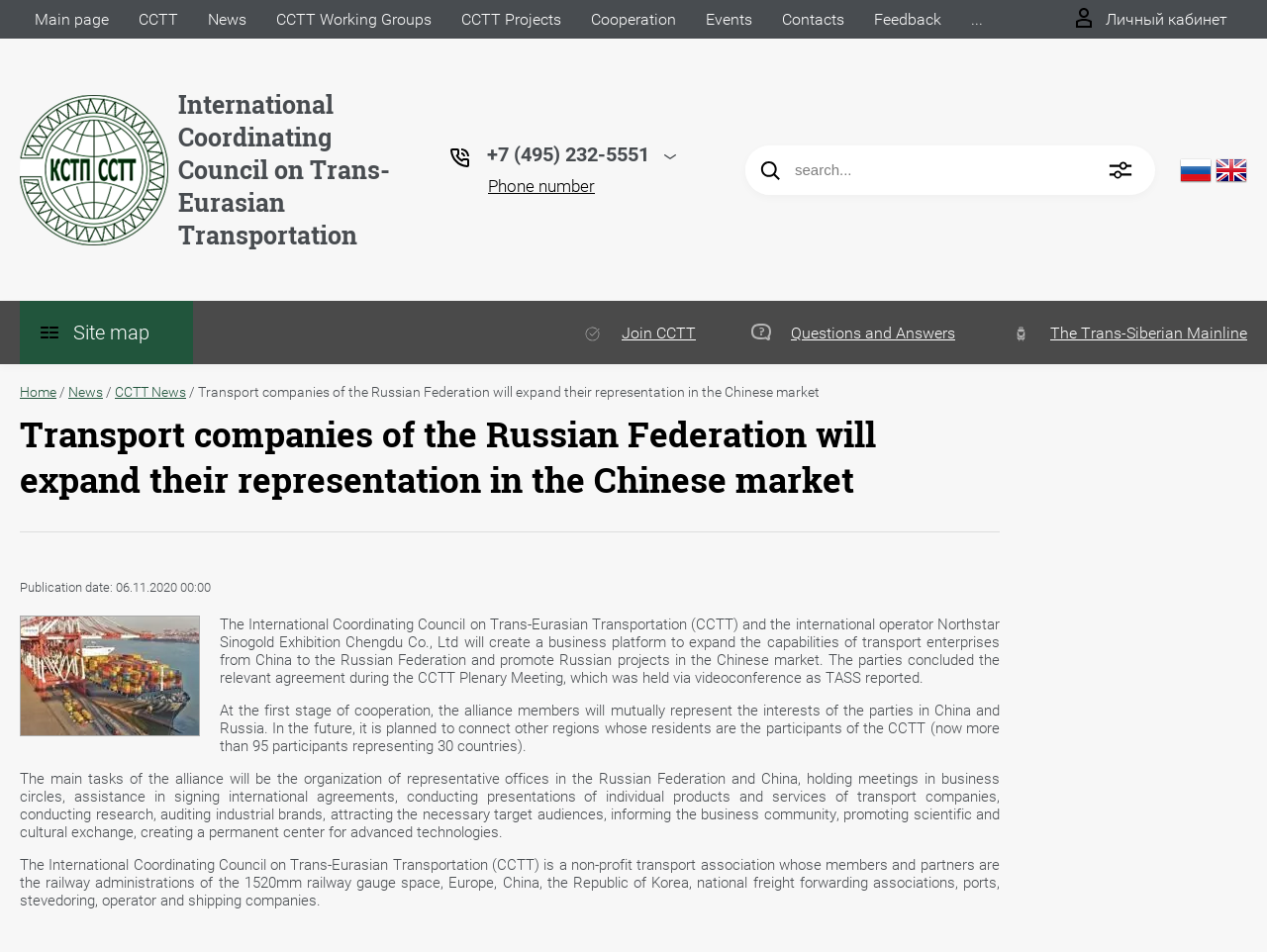Please identify the bounding box coordinates of the element I should click to complete this instruction: 'Contact us'. The coordinates should be given as four float numbers between 0 and 1, like this: [left, top, right, bottom].

[0.545, 0.0, 0.605, 0.041]